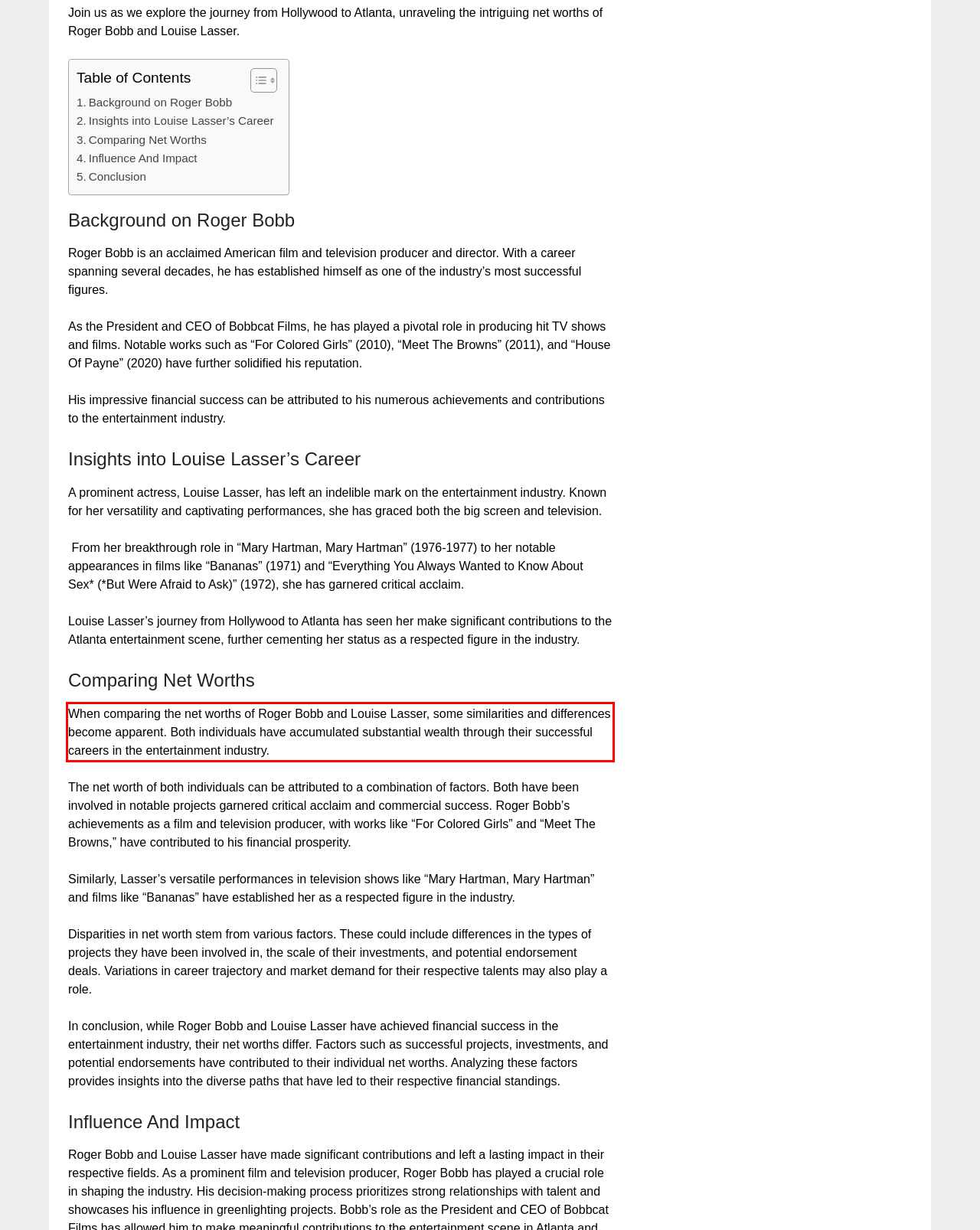There is a UI element on the webpage screenshot marked by a red bounding box. Extract and generate the text content from within this red box.

When comparing the net worths of Roger Bobb and Louise Lasser, some similarities and differences become apparent. Both individuals have accumulated substantial wealth through their successful careers in the entertainment industry.